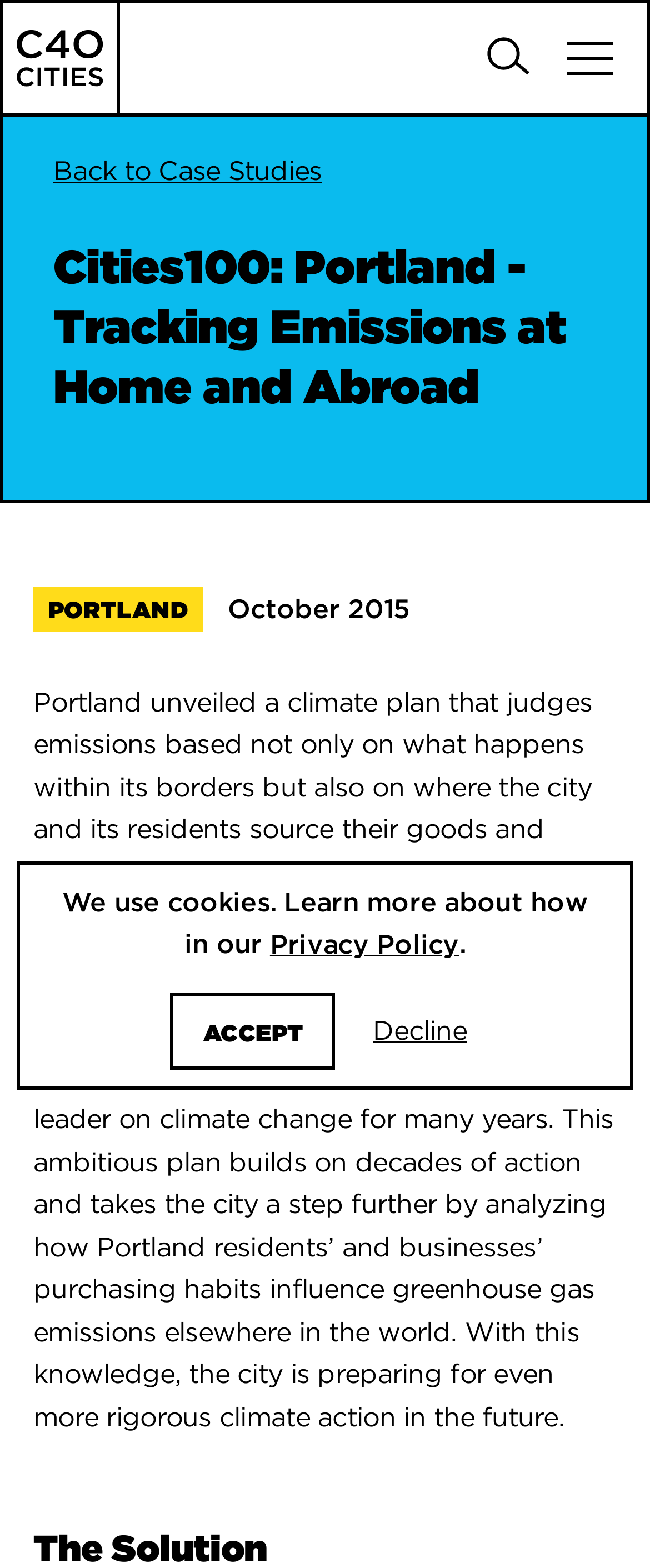Provide a brief response to the question below using one word or phrase:
What is the purpose of the search box?

To search the website